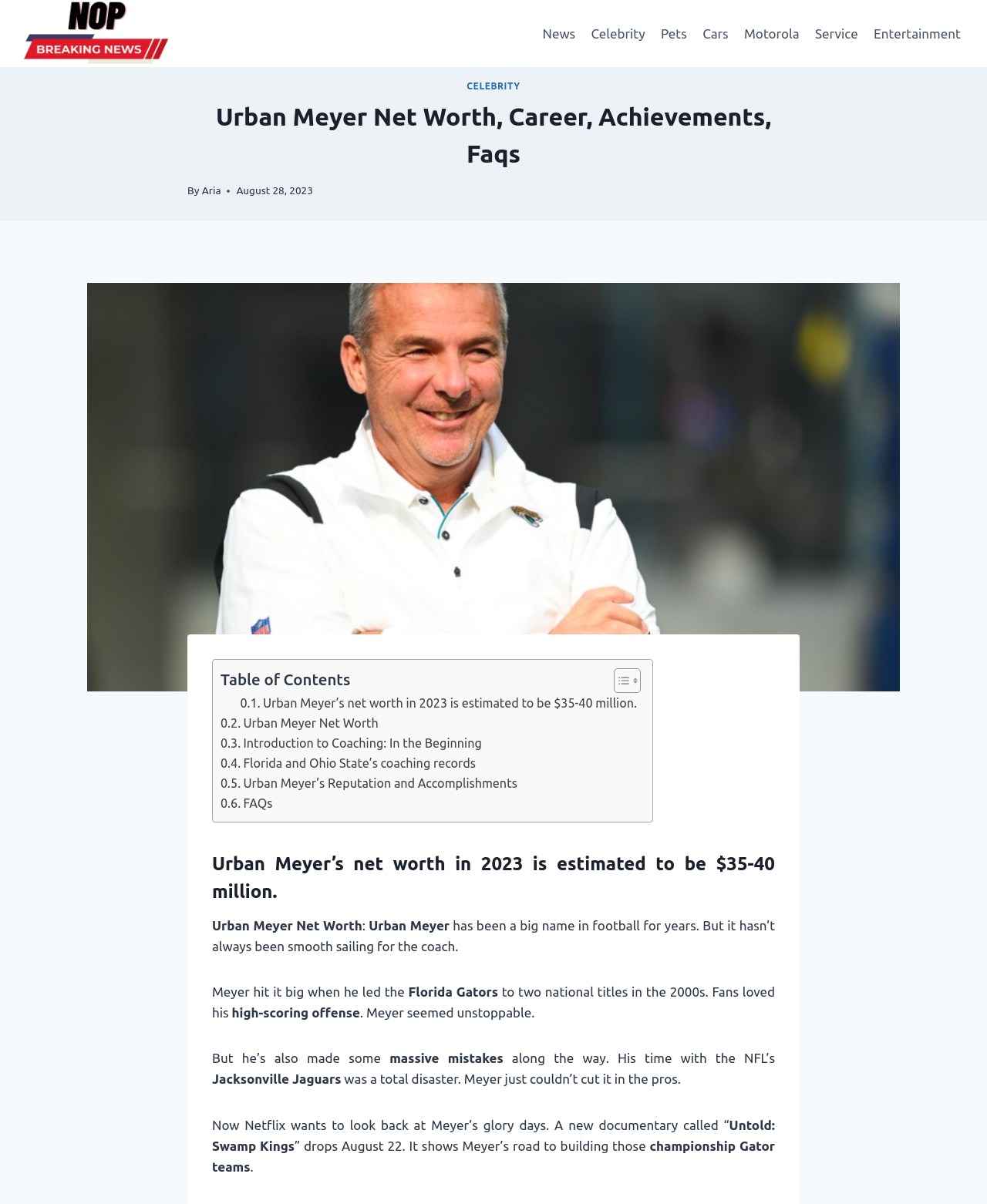Identify the bounding box coordinates for the UI element described as follows: News. Use the format (top-left x, top-left y, bottom-right x, bottom-right y) and ensure all values are floating point numbers between 0 and 1.

[0.542, 0.013, 0.591, 0.043]